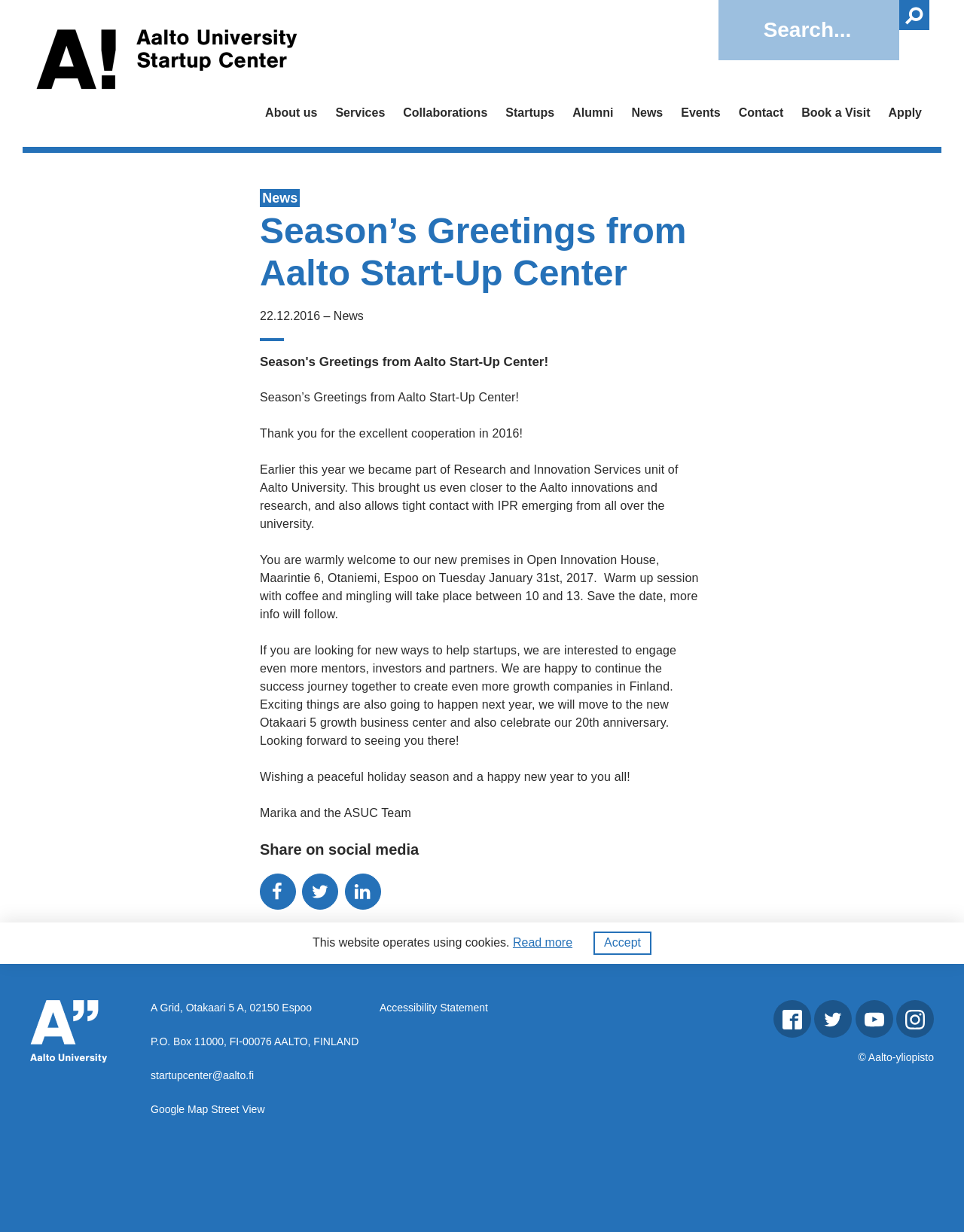Describe all the visual and textual components of the webpage comprehensively.

The webpage is a seasonal greeting page from Aalto Start-Up Center. At the top, there is a logo of Aalto Start-Up Center, which is an image, and a link to the center's main page. Below the logo, there are several links to different sections of the website, including "About us", "Services", "Collaborations", "Startups", "Alumni", "News", "Events", "Contact", and "Book a Visit". 

On the top right corner, there is a search bar with a search button. 

The main content of the page is an article with a heading "Season’s Greetings from Aalto Start-Up Center". The article starts with a greeting message, thanking the readers for their cooperation in 2016. It then mentions that Aalto Start-Up Center has become part of Research and Innovation Services unit of Aalto University, which allows for closer contact with Aalto innovations and research. 

The article also invites readers to visit their new premises in Open Innovation House on January 31st, 2017, and mentions that they are looking for new mentors, investors, and partners to help startups. Additionally, it mentions that they will be moving to a new location and celebrating their 20th anniversary next year. 

The article ends with a peaceful holiday season and a happy new year wish from Marika and the ASUC Team. 

At the bottom of the page, there is a footer section with links to share the page on social media, and contact information, including an address, a post office box, an email address, and a link to Google Map Street View. There is also a link to an Accessibility Statement.